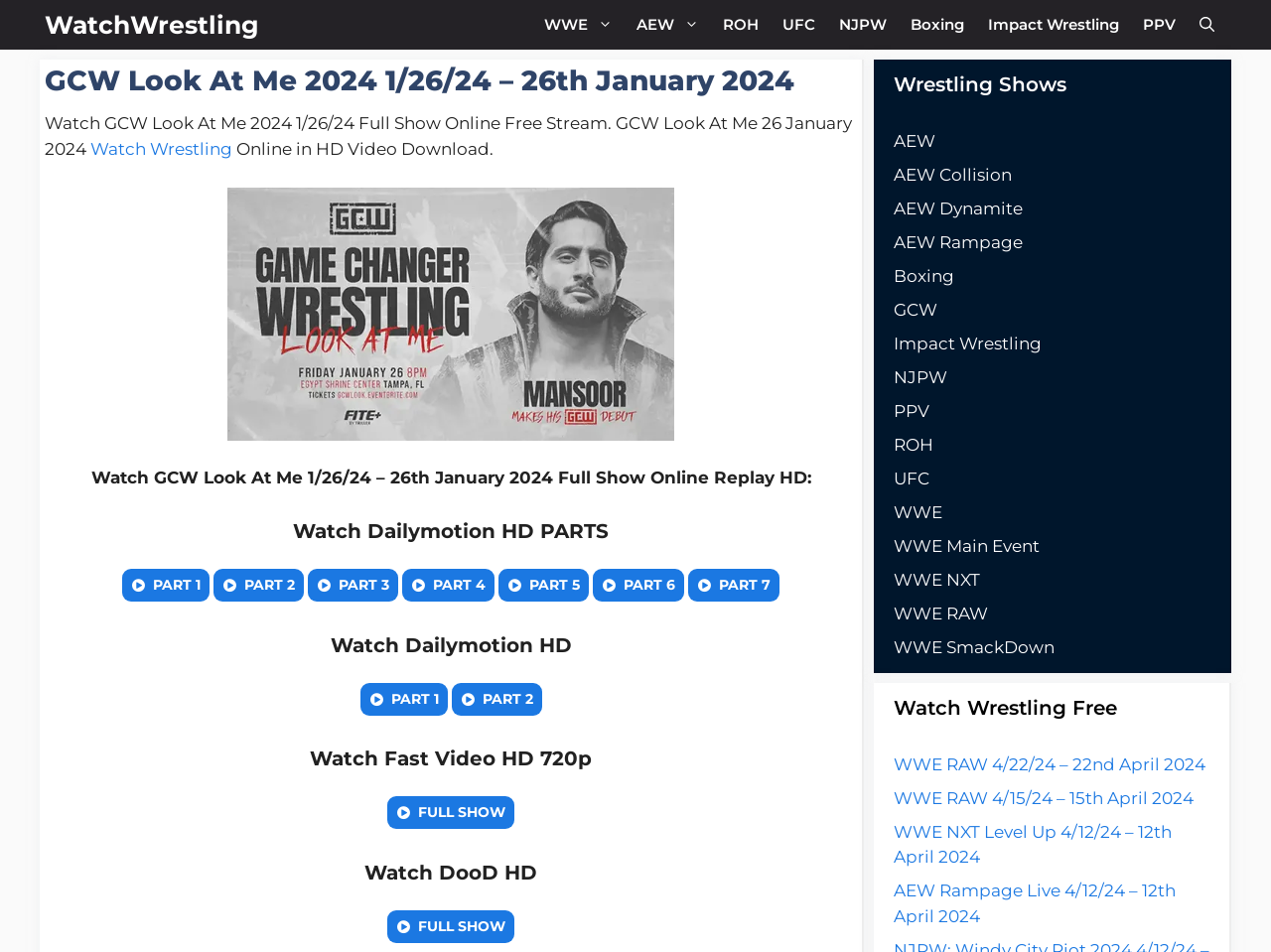Could you highlight the region that needs to be clicked to execute the instruction: "Go to AEW page"?

[0.419, 0.0, 0.491, 0.052]